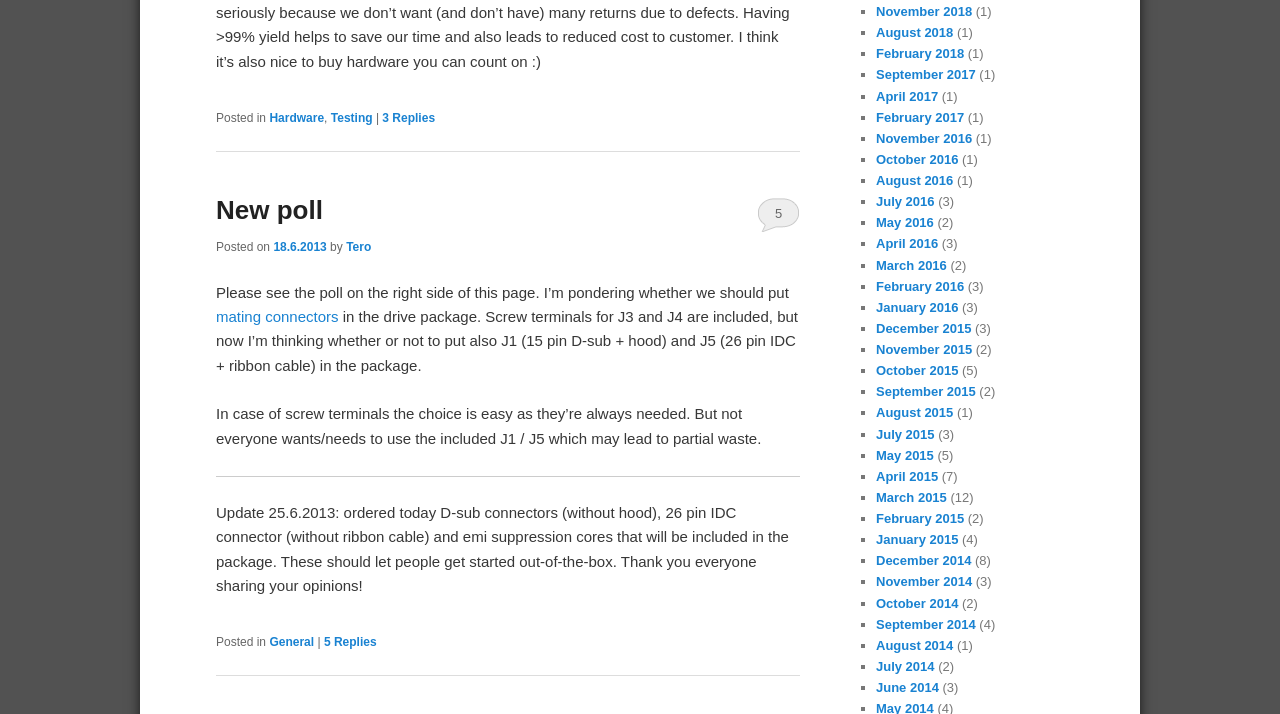Identify the bounding box coordinates for the element that needs to be clicked to fulfill this instruction: "Contact us today". Provide the coordinates in the format of four float numbers between 0 and 1: [left, top, right, bottom].

None